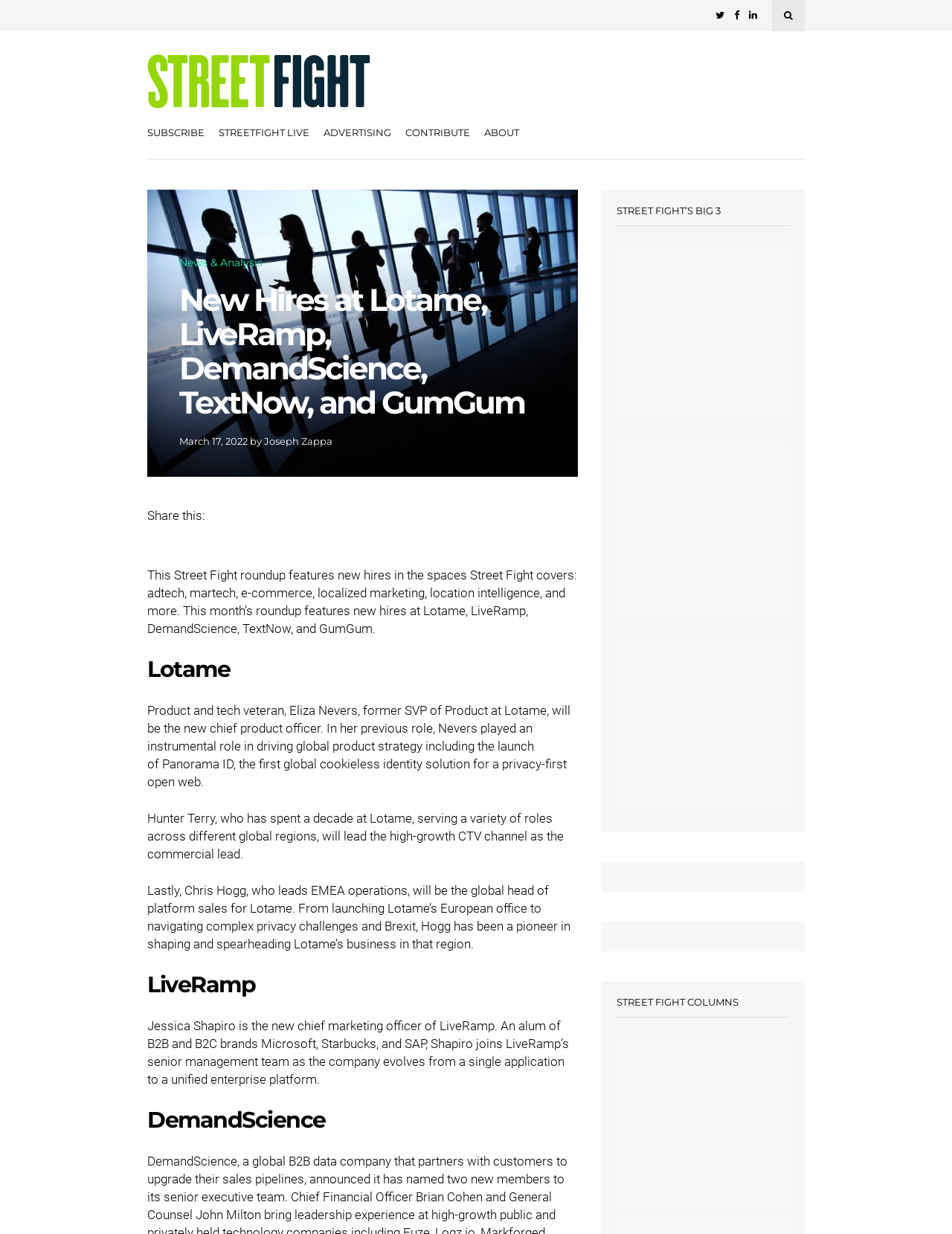Produce an extensive caption that describes everything on the webpage.

This webpage is about new hires at various companies in the adtech, martech, and e-commerce industries. At the top, there are several icons and links, including a logo for Street Fight, a subscribe button, and links to different sections of the website such as Street Fight Live, Advertising, Contribute, and About.

Below the top section, there is a heading that reads "New Hires at Lotame, LiveRamp, DemandScience, TextNow, and GumGum" followed by a timestamp and the author's name, Joseph Zappa. A brief summary of the article is provided, stating that it features new hires in the spaces Street Fight covers.

The main content of the webpage is divided into sections, each dedicated to a specific company. The first section is about Lotame, where three new hires are mentioned: Eliza Nevers as the new chief product officer, Hunter Terry as the commercial lead for the CTV channel, and Chris Hogg as the global head of platform sales.

The next section is about LiveRamp, where Jessica Shapiro is introduced as the new chief marketing officer. Then, there is a section about DemandScience, but it does not provide specific information about new hires.

On the right side of the webpage, there are two columns with headings "STREET FIGHT'S BIG 3" and "STREET FIGHT COLUMNS", each containing several links.